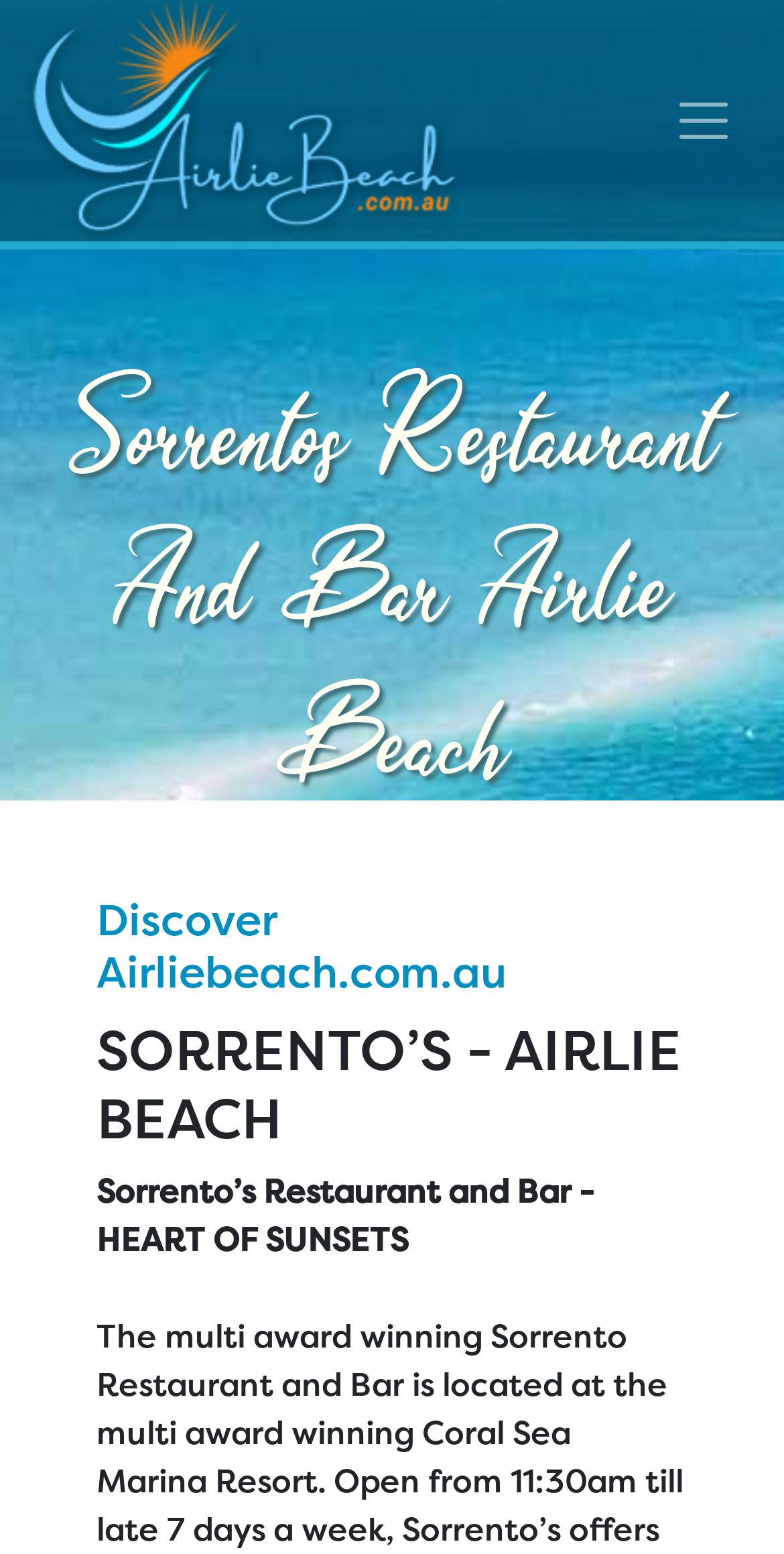Using the provided description aria-label="Toggle navigation", find the bounding box coordinates for the UI element. Provide the coordinates in (top-left x, top-left y, bottom-right x, bottom-right y) format, ensuring all values are between 0 and 1.

[0.826, 0.052, 0.969, 0.103]